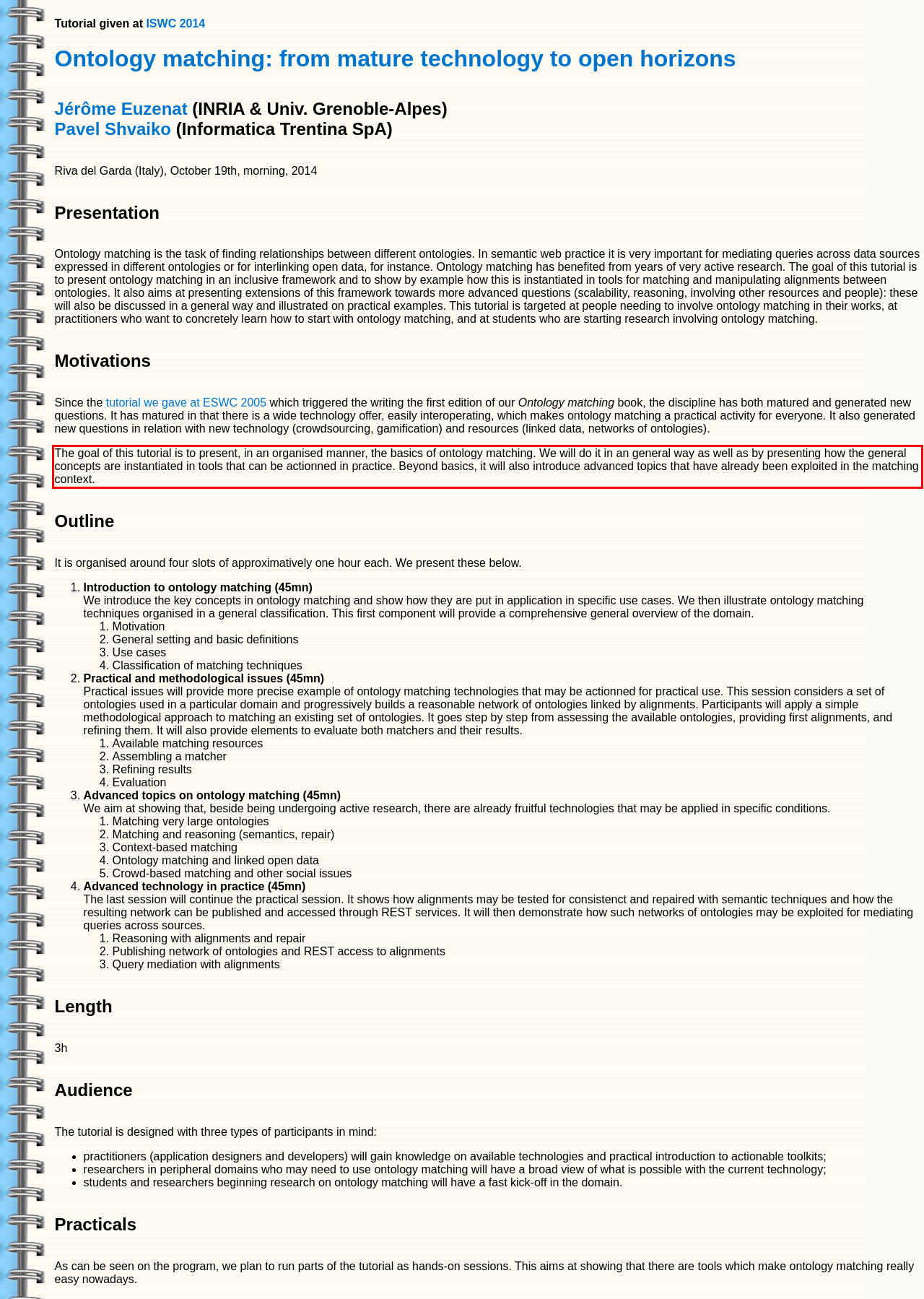Identify the text inside the red bounding box in the provided webpage screenshot and transcribe it.

The goal of this tutorial is to present, in an organised manner, the basics of ontology matching. We will do it in an general way as well as by presenting how the general concepts are instantiated in tools that can be actionned in practice. Beyond basics, it will also introduce advanced topics that have already been exploited in the matching context.